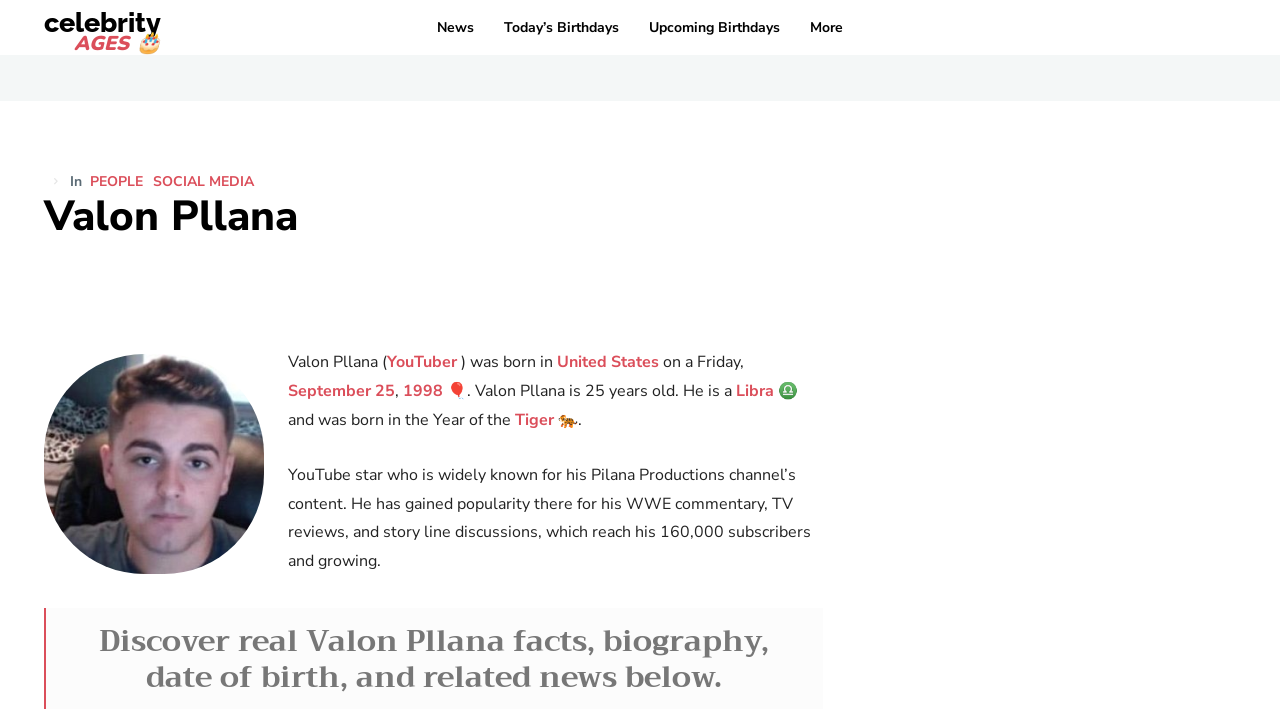Please specify the bounding box coordinates of the clickable region necessary for completing the following instruction: "Discover real Valon Pllana facts and biography". The coordinates must consist of four float numbers between 0 and 1, i.e., [left, top, right, bottom].

[0.078, 0.867, 0.601, 0.991]